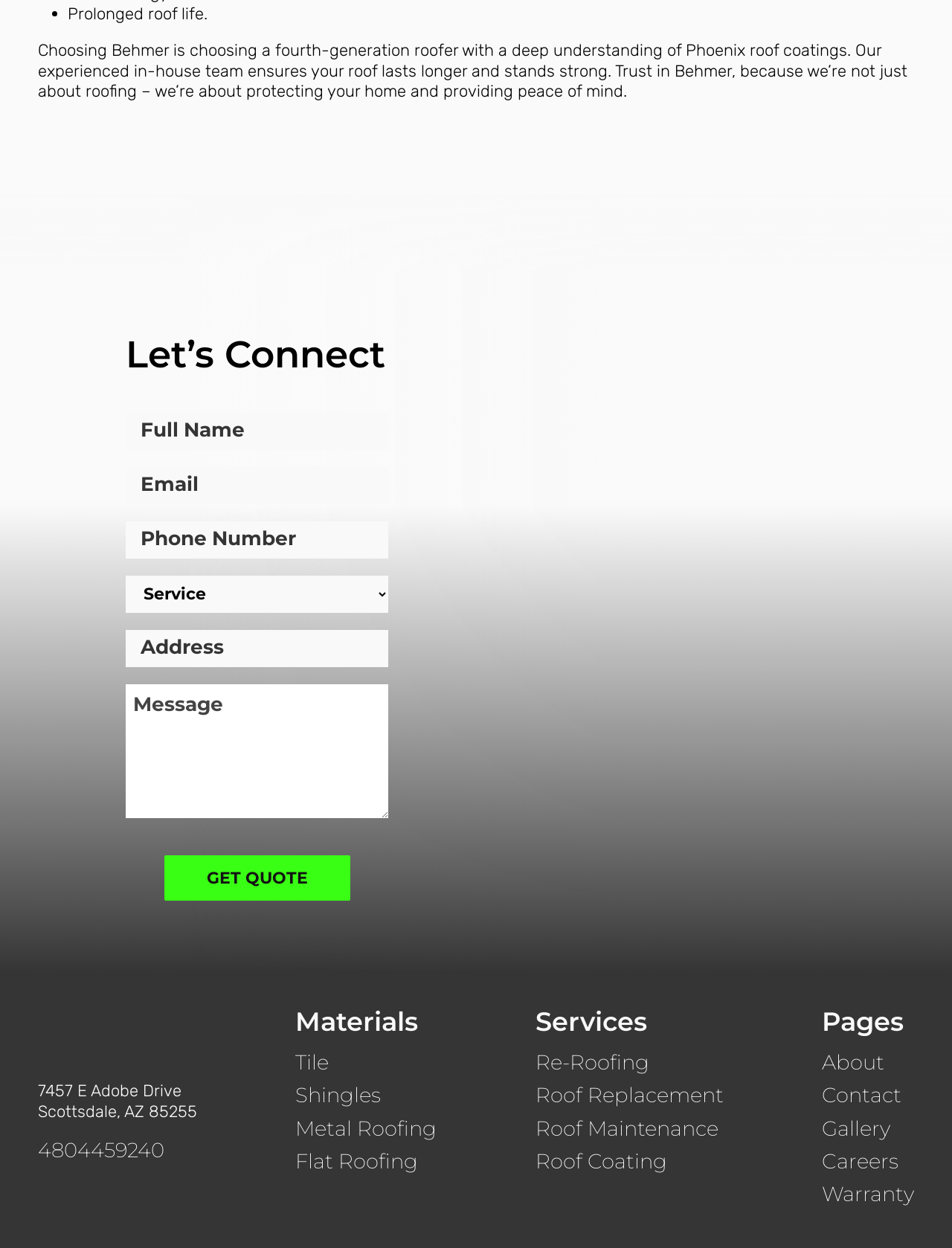What is the purpose of the 'GET QUOTE' button?
Please give a detailed and elaborate answer to the question.

The 'GET QUOTE' button is located within the 'Contact Detailed' section, which suggests that it is intended to allow users to request a quote for Behmer's roofing services.